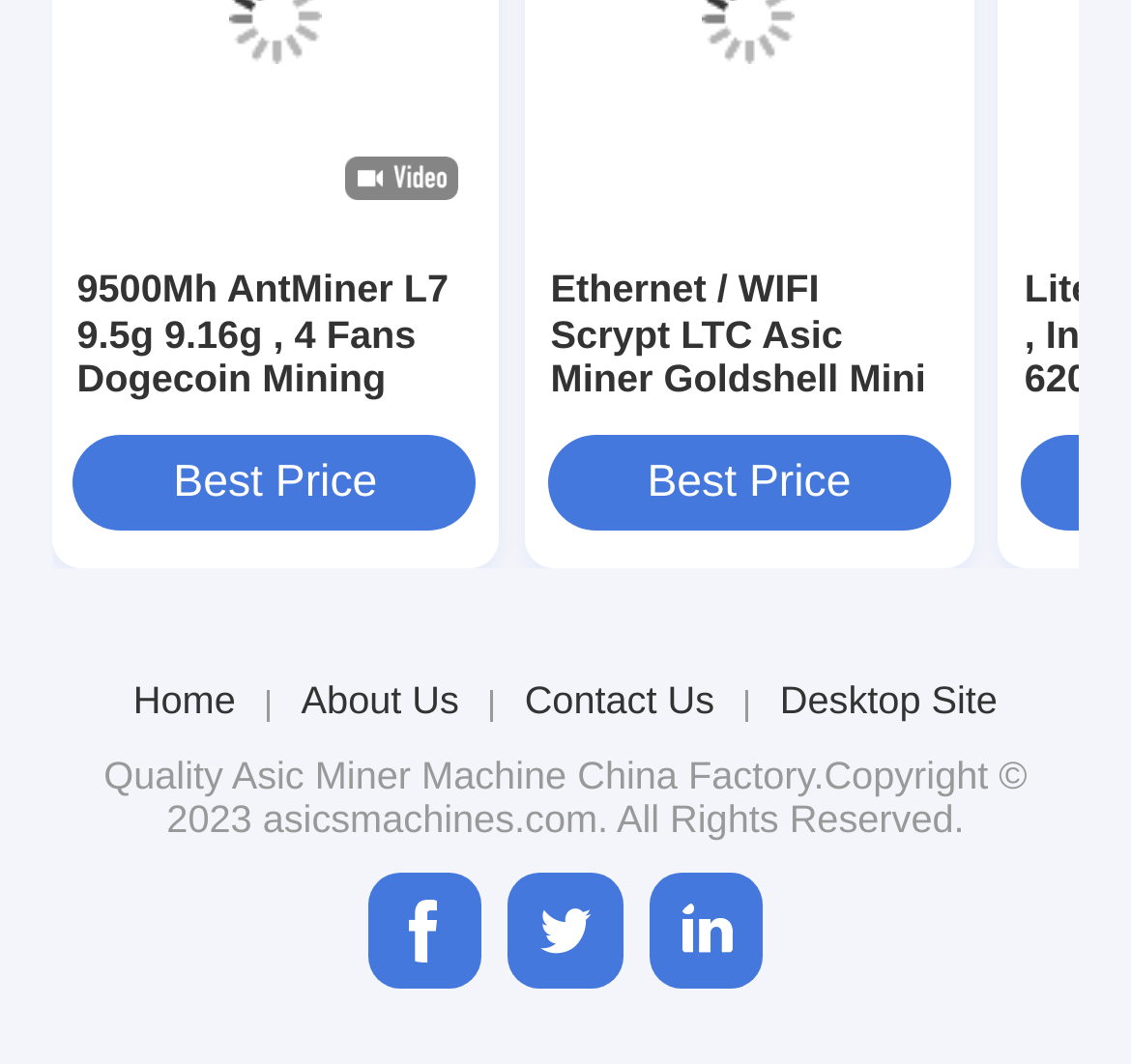How many navigation links are at the top of the page?
Look at the screenshot and give a one-word or phrase answer.

4